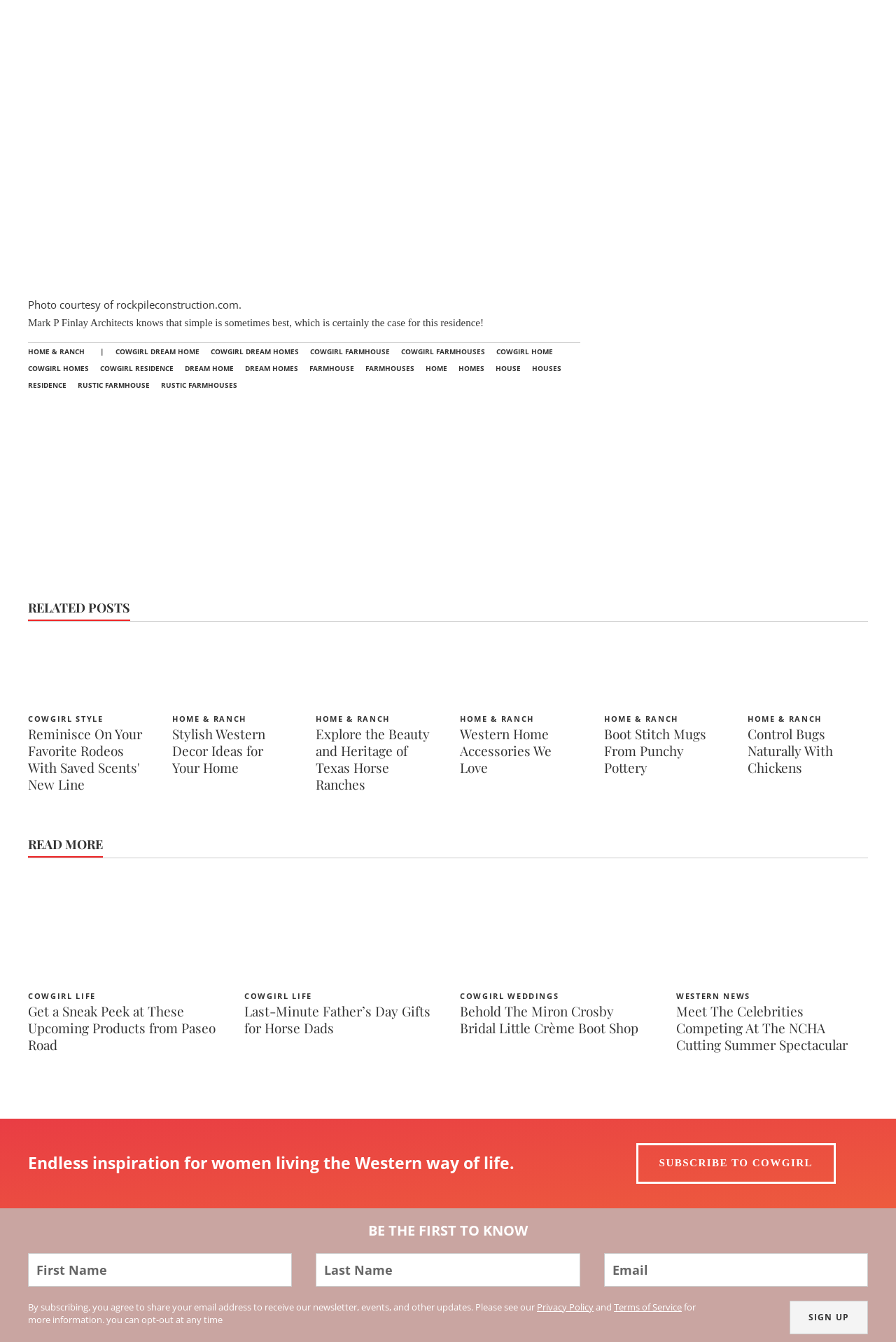What is the theme of the website?
Please provide a single word or phrase based on the screenshot.

Western lifestyle